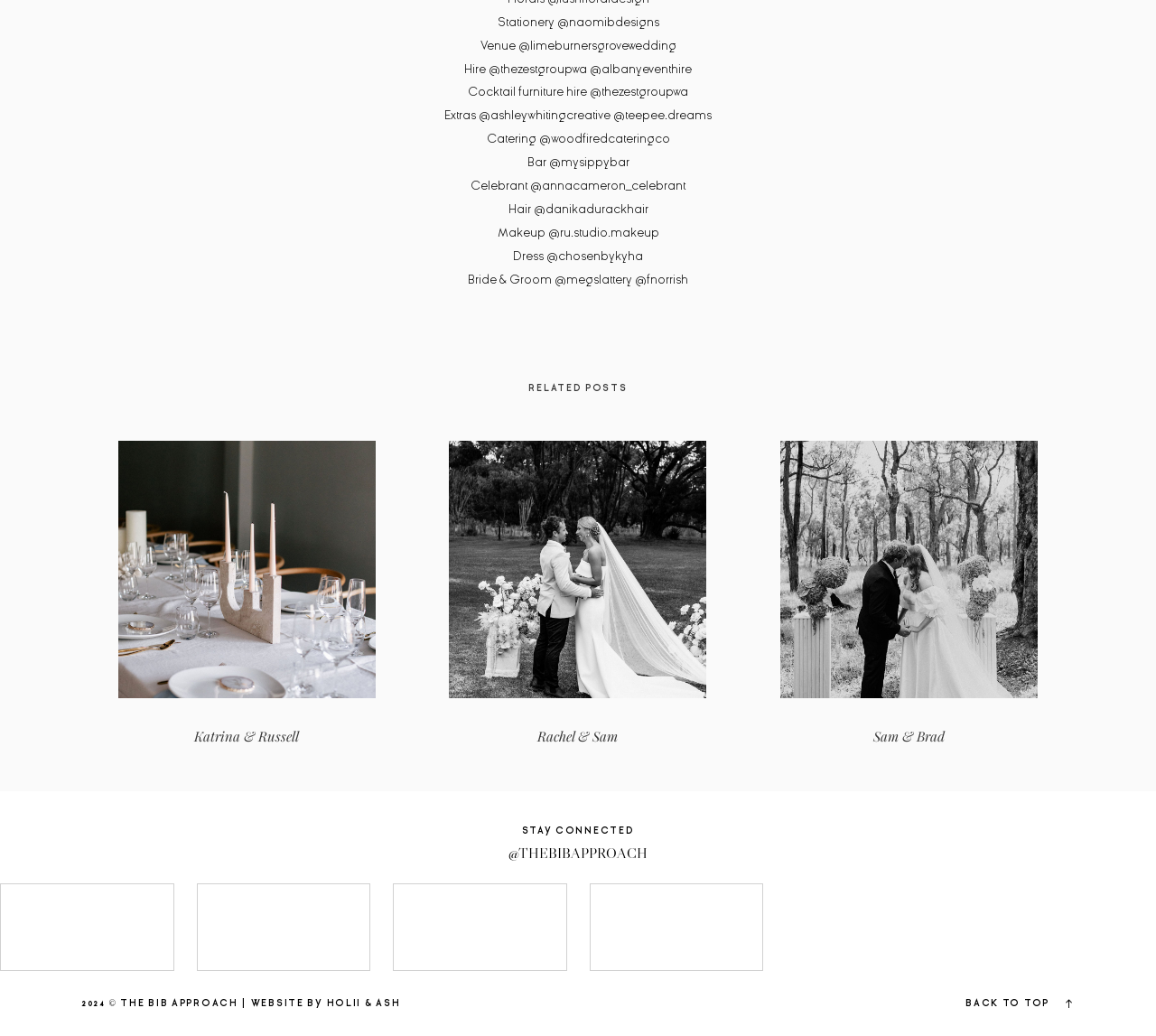Using the element description: "HOLII & ASH", determine the bounding box coordinates. The coordinates should be in the format [left, top, right, bottom], with values between 0 and 1.

[0.282, 0.964, 0.346, 0.973]